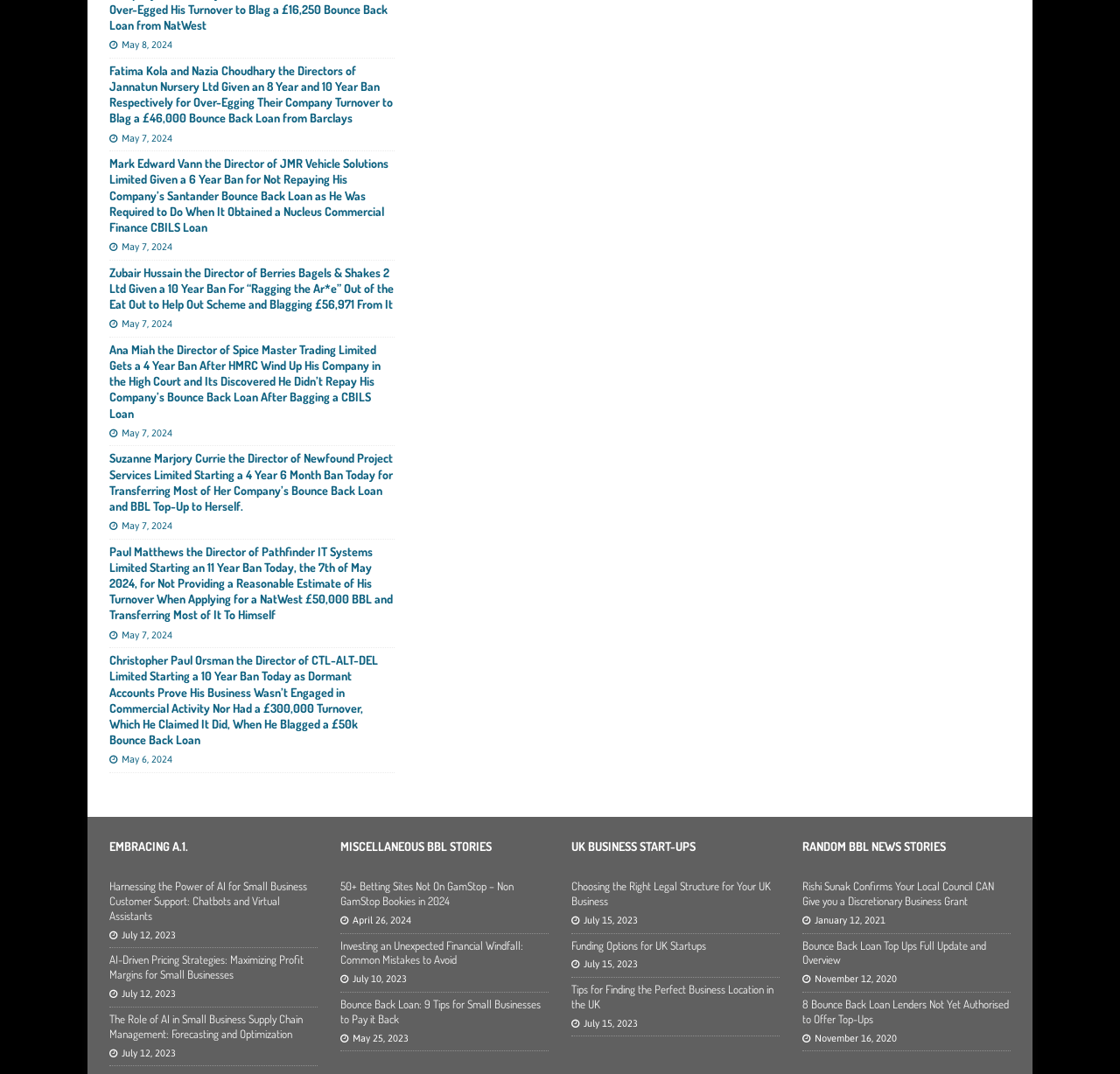Identify the bounding box coordinates for the UI element described by the following text: "Embracing A.1.". Provide the coordinates as four float numbers between 0 and 1, in the format [left, top, right, bottom].

[0.098, 0.781, 0.168, 0.795]